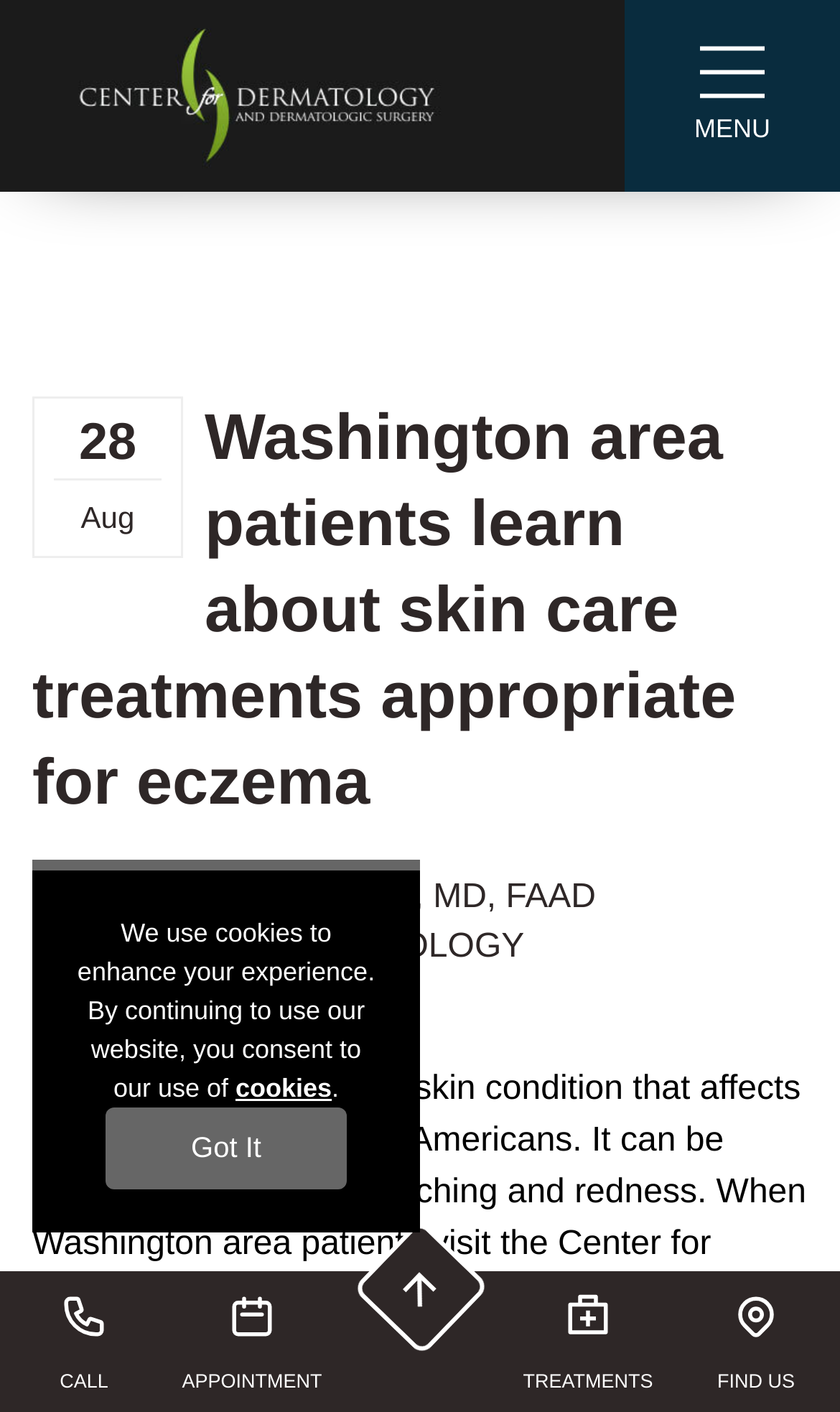Give a concise answer using one word or a phrase to the following question:
How many types of skin treatments are listed?

More than 10